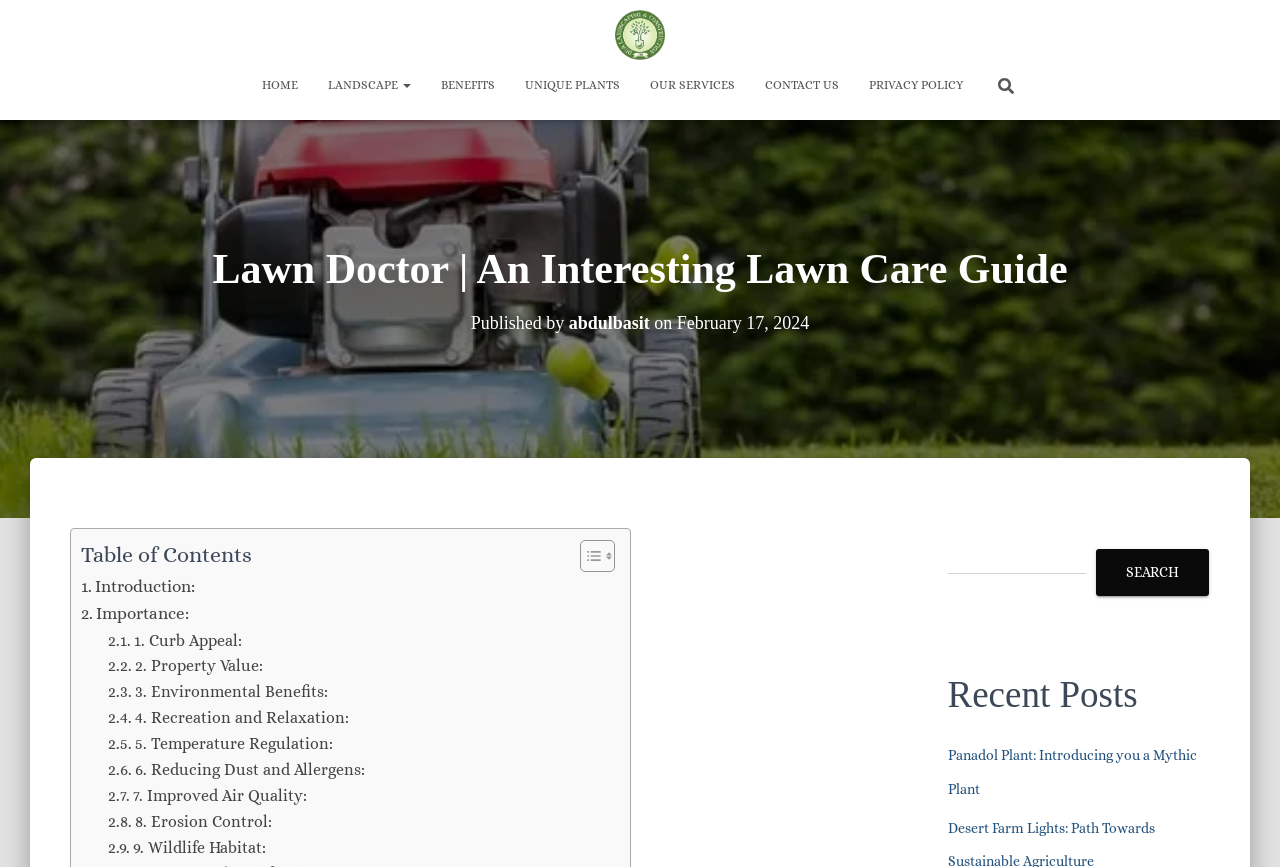Please identify the bounding box coordinates of the clickable area that will fulfill the following instruction: "Read the Introduction". The coordinates should be in the format of four float numbers between 0 and 1, i.e., [left, top, right, bottom].

[0.063, 0.661, 0.153, 0.692]